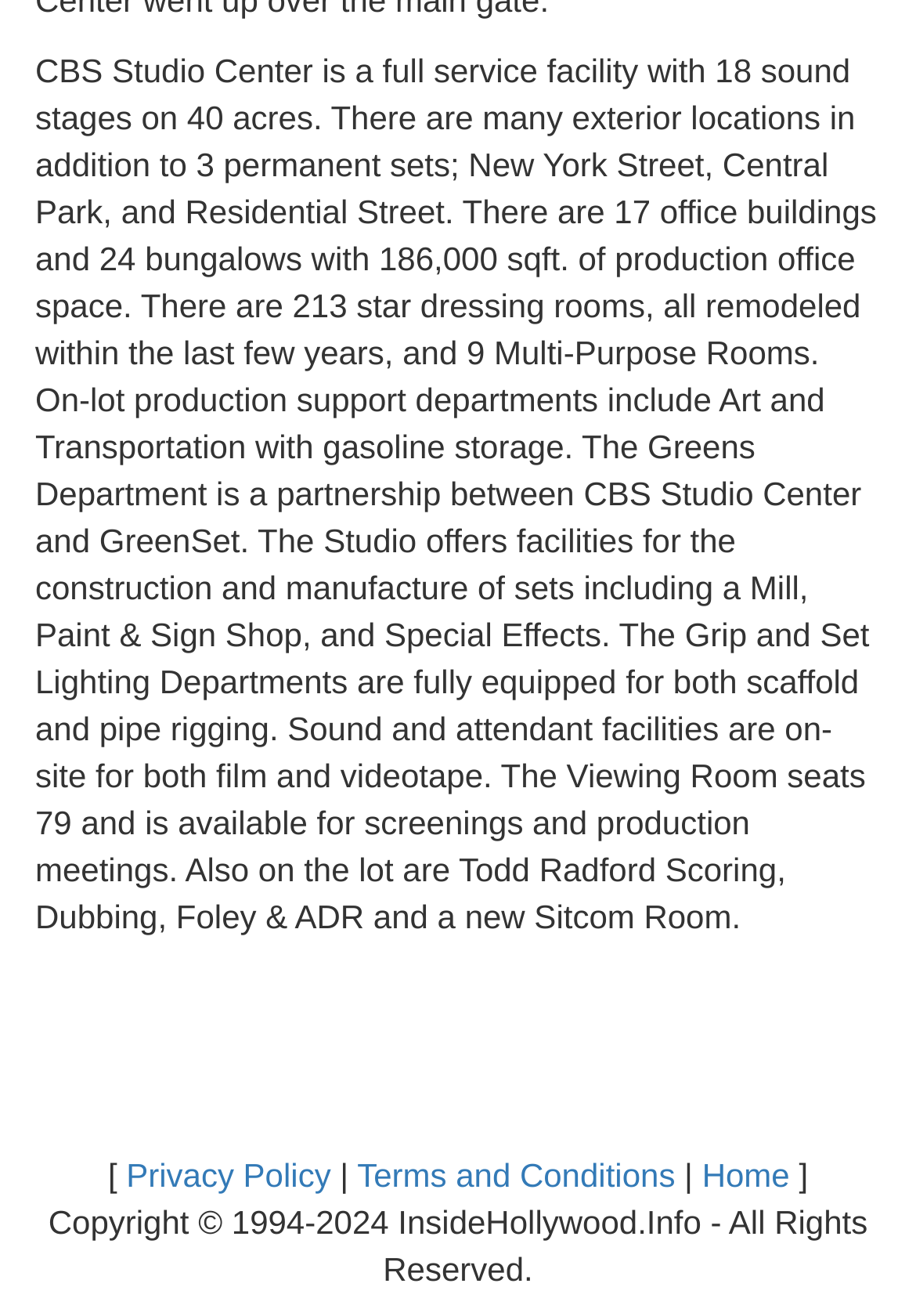How many sound stages are there?
Please interpret the details in the image and answer the question thoroughly.

The text states that CBS Studio Center is a full service facility with 18 sound stages on 40 acres.